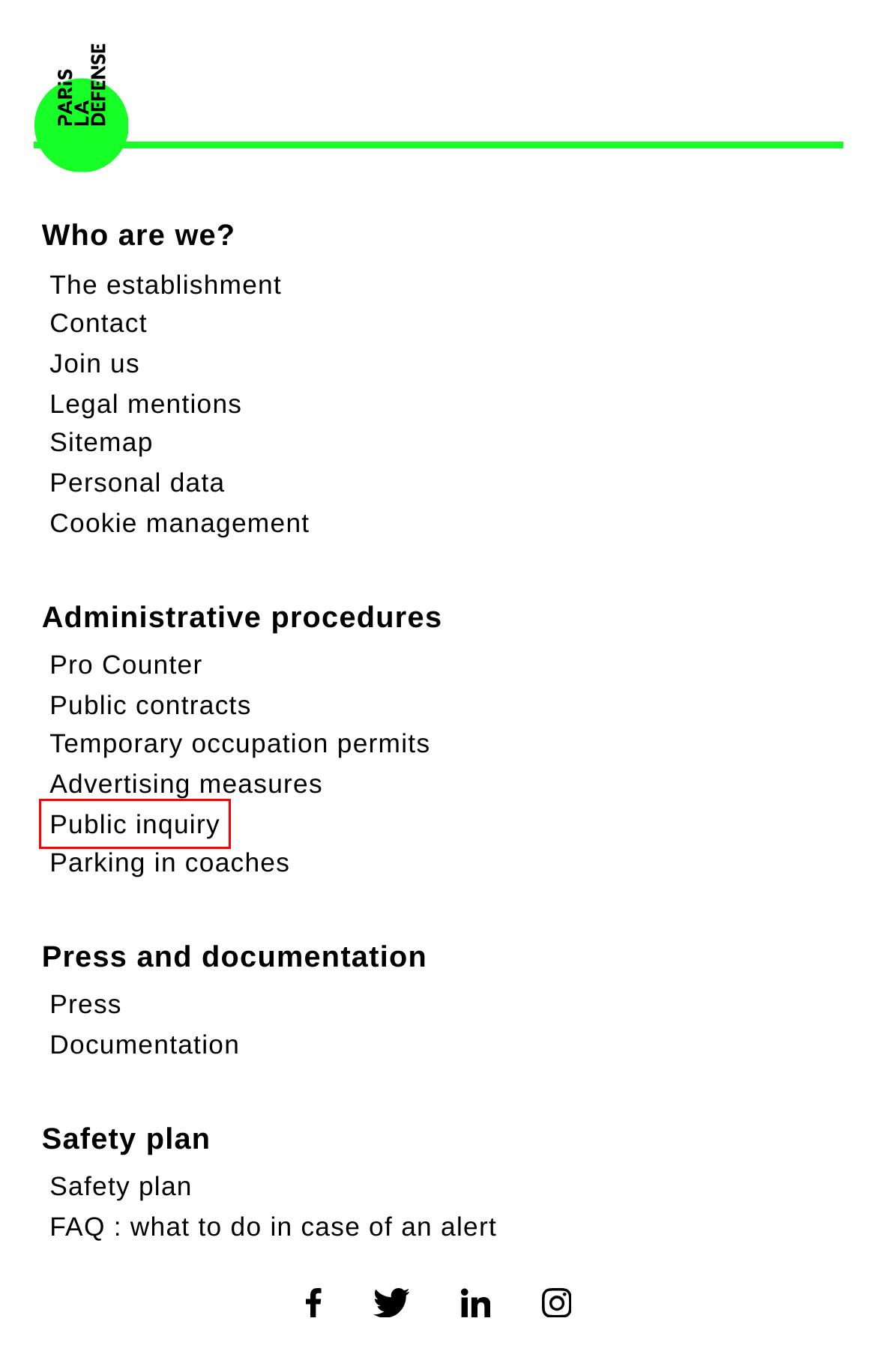Review the webpage screenshot provided, noting the red bounding box around a UI element. Choose the description that best matches the new webpage after clicking the element within the bounding box. The following are the options:
A. Coach parking - Paris La Défense
B. Legal notice - Paris La Défense
C. FAQ: what to do in case of an alert
D. Paris La Défense: official website of the territory of La Défense in Paris
E. Documentation - Paris La Défense
F. Public enquiry - Paris La Défense
G. Personal data - Paris La Défense
H. Public contracts - Paris La Défense

F